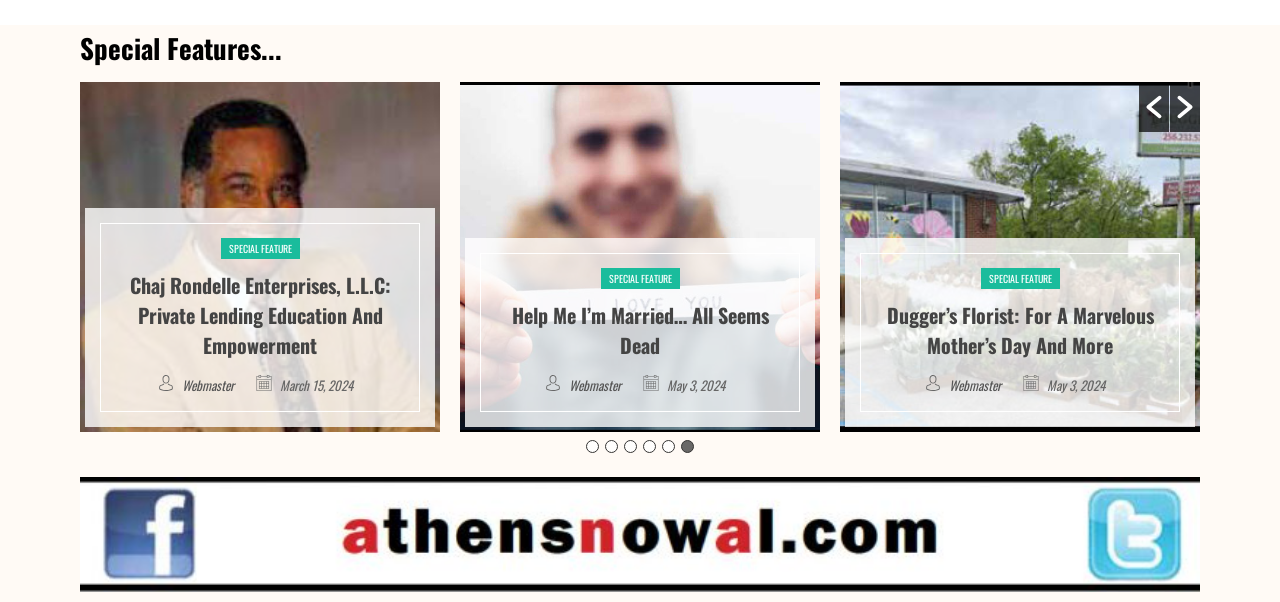Please identify the bounding box coordinates of the clickable element to fulfill the following instruction: "Contact the Webmaster". The coordinates should be four float numbers between 0 and 1, i.e., [left, top, right, bottom].

[0.738, 0.623, 0.779, 0.656]